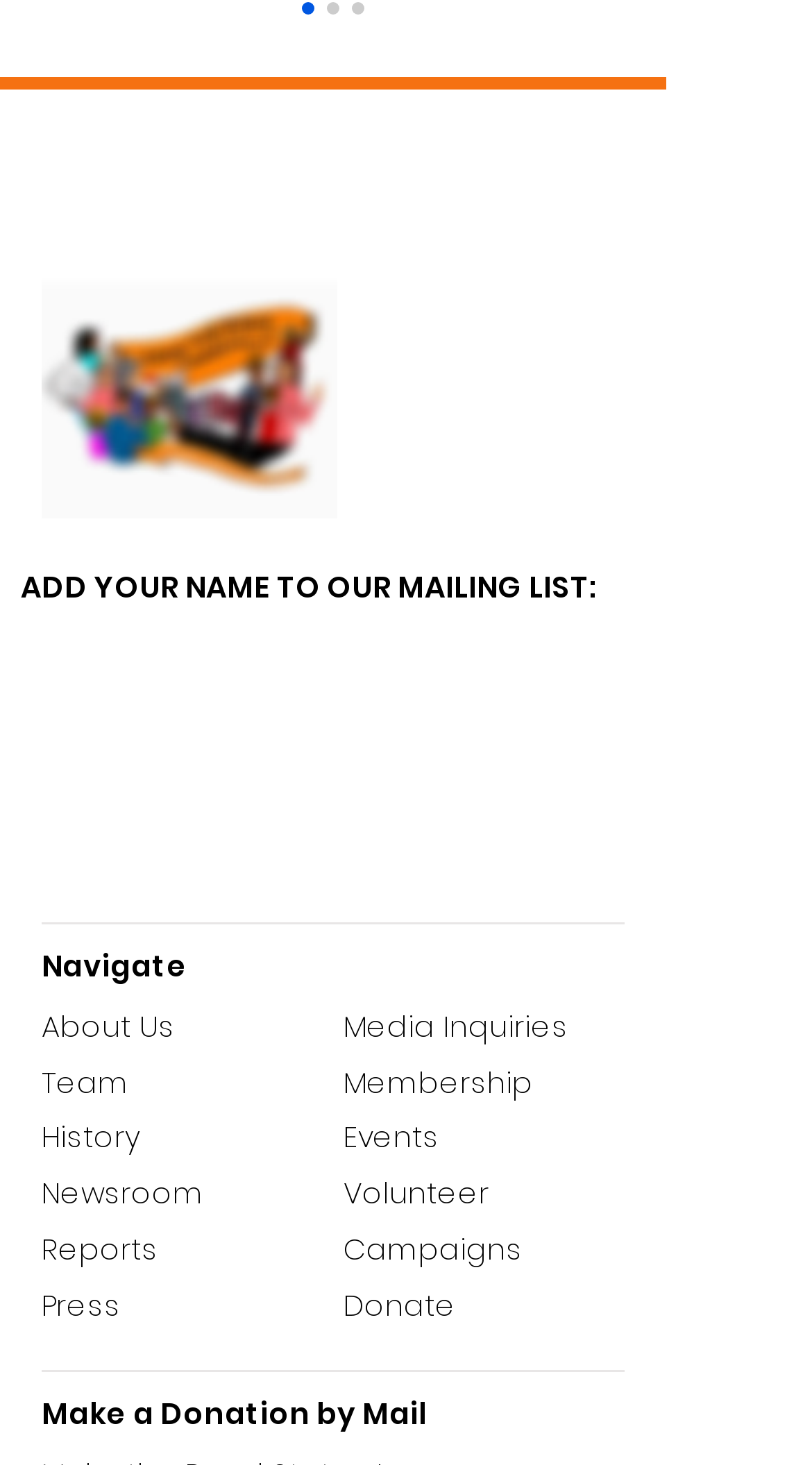Please specify the bounding box coordinates of the clickable region necessary for completing the following instruction: "Make a donation". The coordinates must consist of four float numbers between 0 and 1, i.e., [left, top, right, bottom].

[0.423, 0.88, 0.562, 0.903]